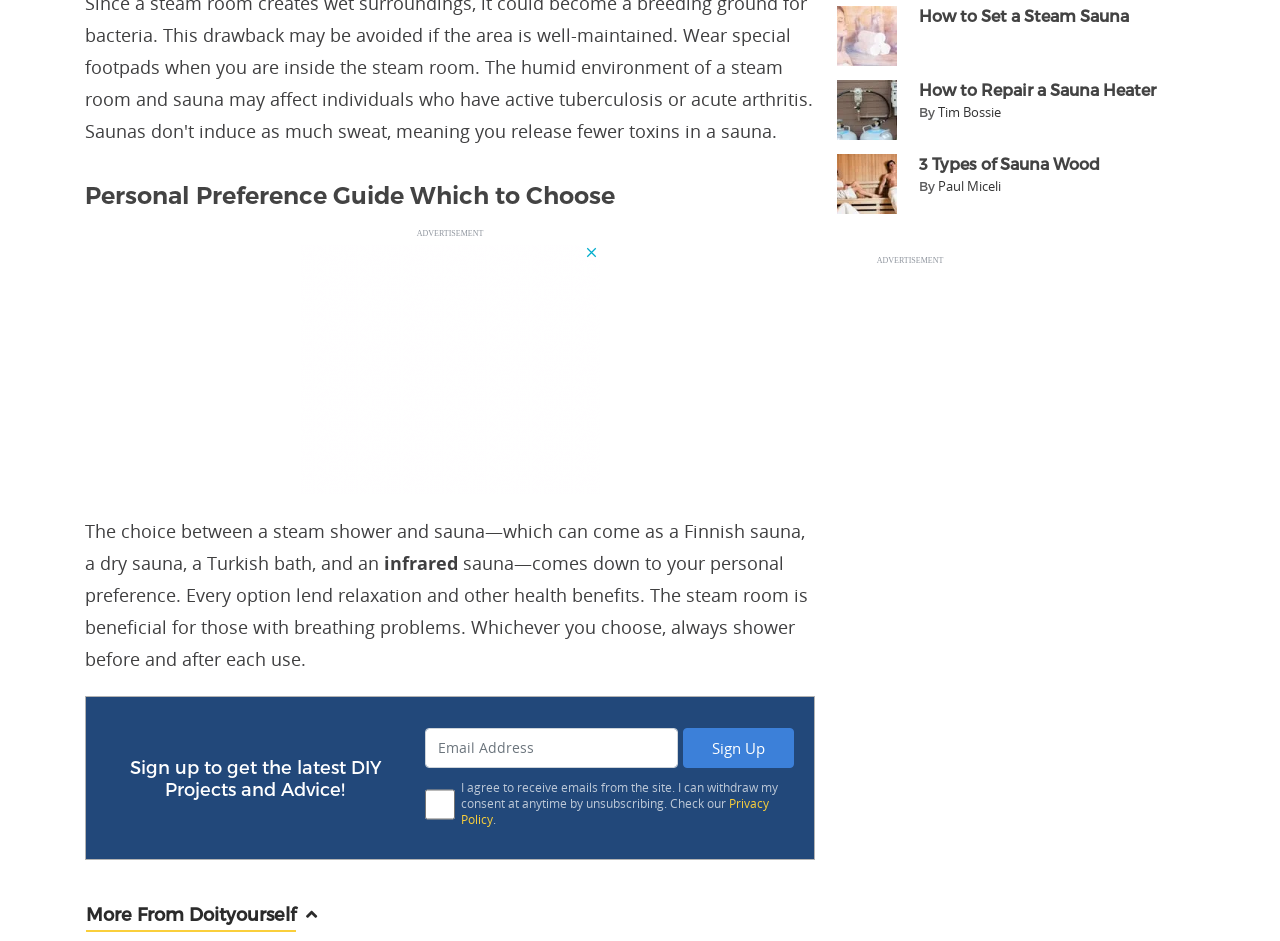Pinpoint the bounding box coordinates of the area that must be clicked to complete this instruction: "Learn more about EMDR therapy".

None